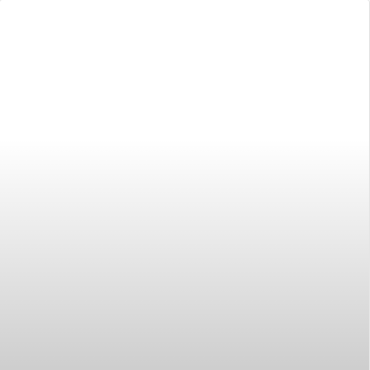Give a detailed account of the visual content in the image.

The image titled "From Grief to Greatness after Divorce" accompanies an article discussing the emotional challenges individuals face after separation. The content highlights the pain often experienced post-divorce and offers insights on healing over time through knowledge and understanding. This article aims to provide support and resources for those navigating the complexities of grief and encourages a journey towards emotional recovery and personal growth.